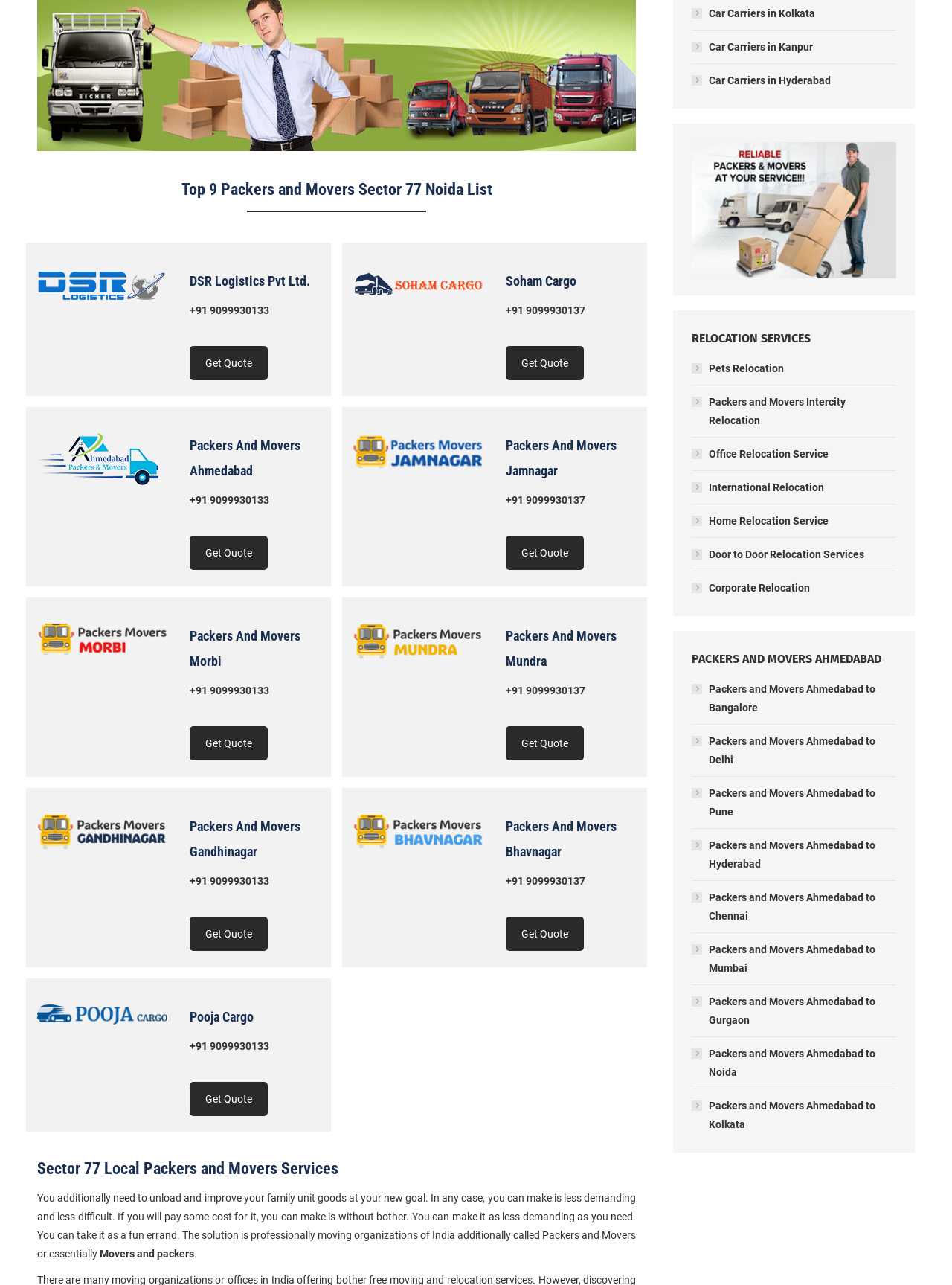Pinpoint the bounding box coordinates of the clickable area needed to execute the instruction: "Get a quote from Pooja Cargo". The coordinates should be specified as four float numbers between 0 and 1, i.e., [left, top, right, bottom].

[0.199, 0.842, 0.281, 0.868]